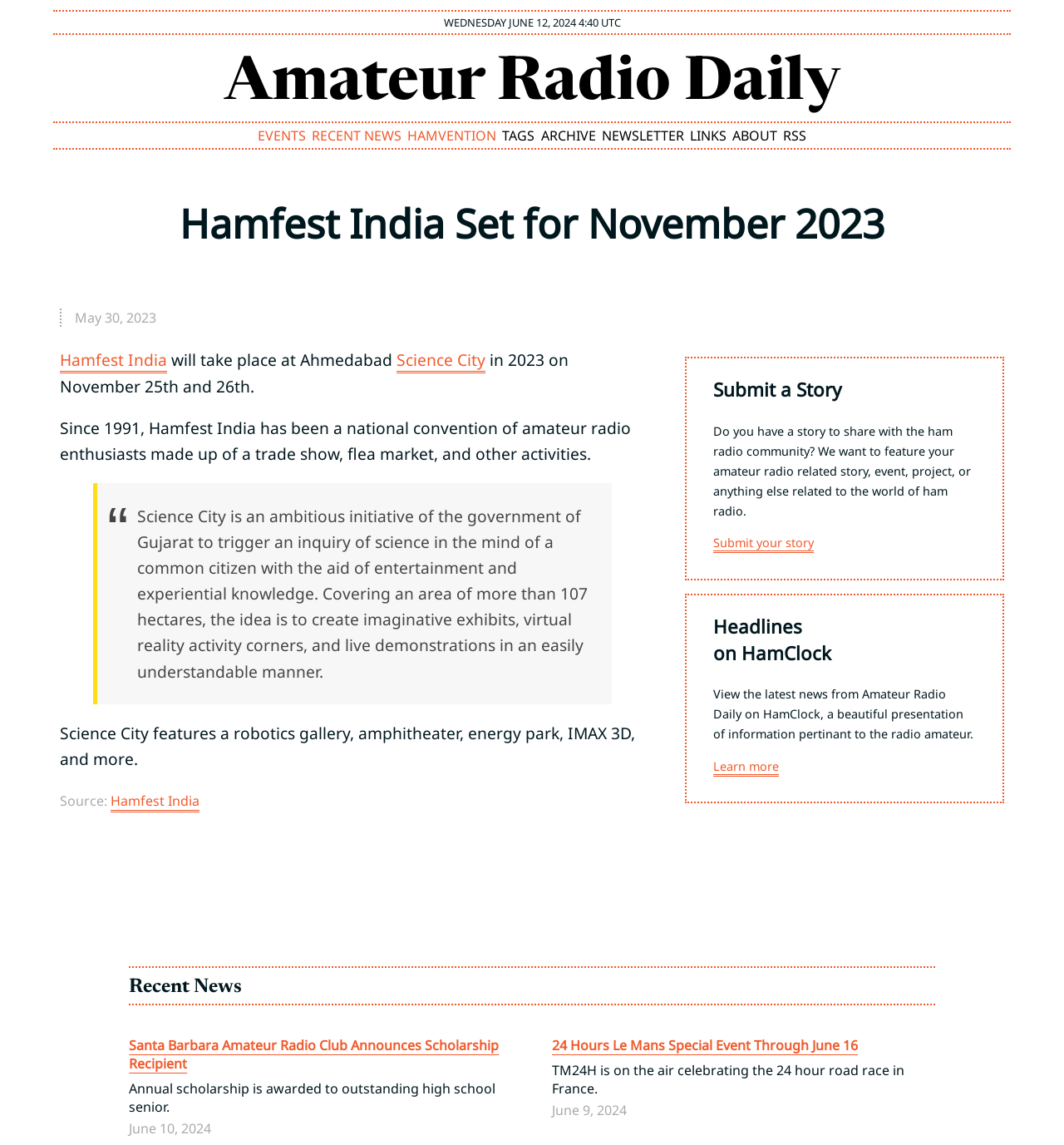Determine the bounding box coordinates for the UI element with the following description: "Tags". The coordinates should be four float numbers between 0 and 1, represented as [left, top, right, bottom].

[0.471, 0.11, 0.504, 0.126]